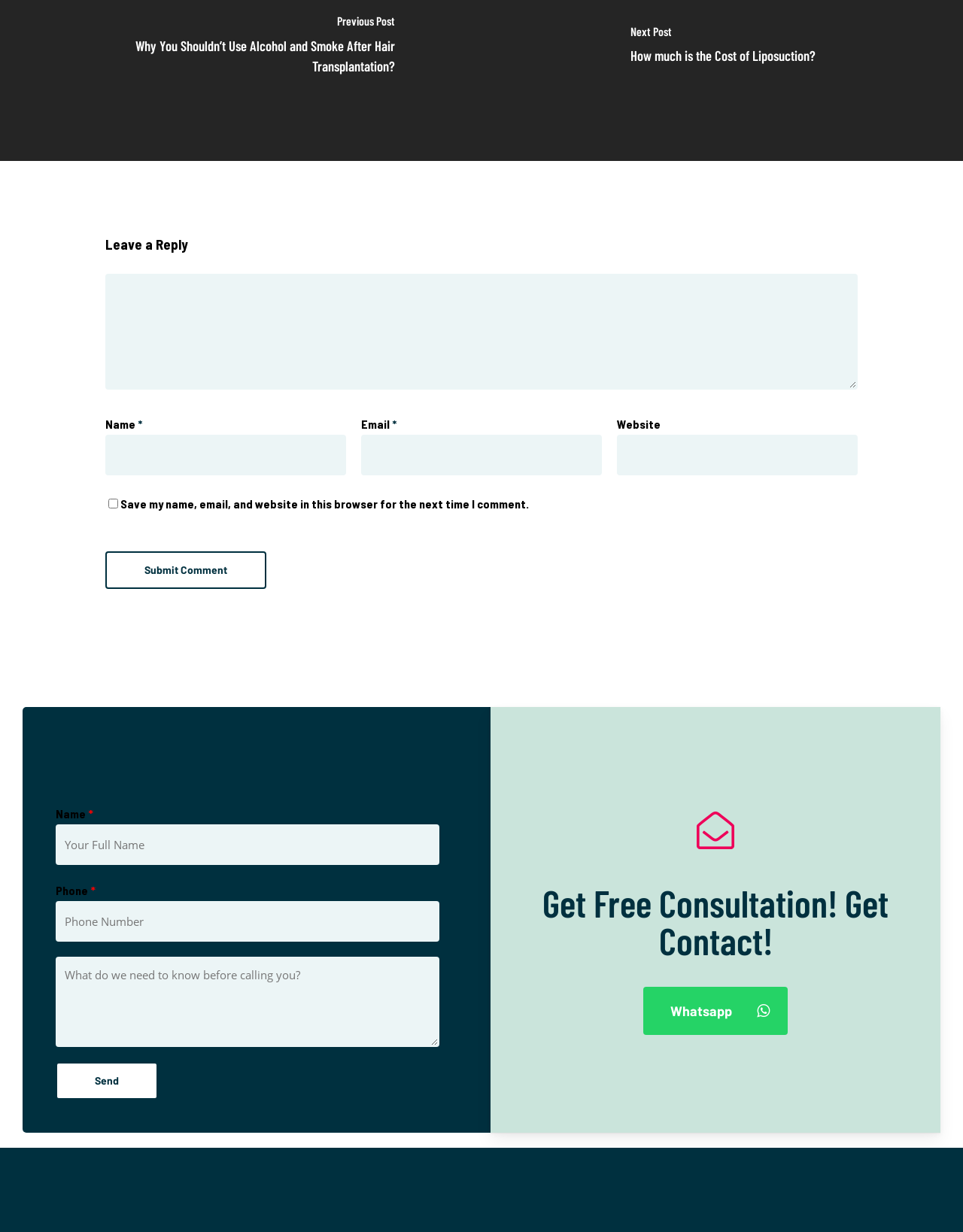Determine the bounding box coordinates of the UI element described by: "parent_node: Website name="url"".

[0.641, 0.353, 0.891, 0.386]